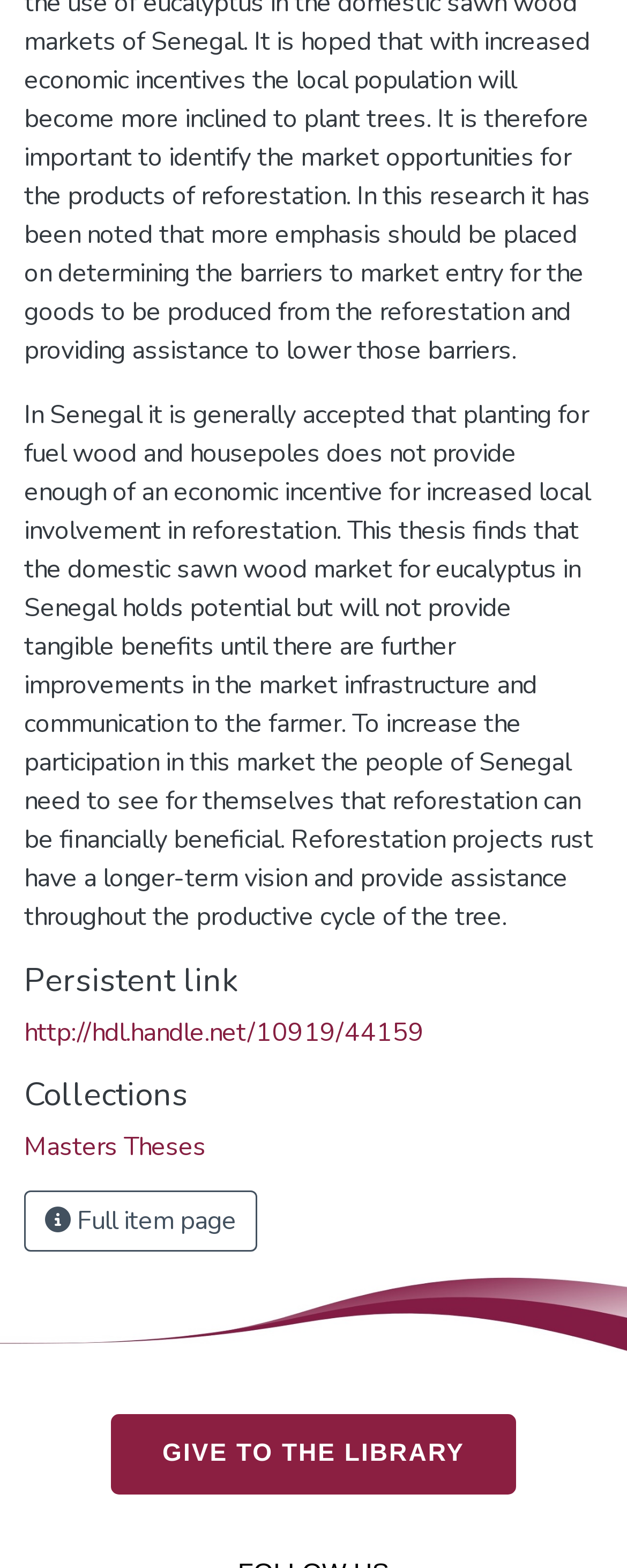Locate the bounding box coordinates of the area that needs to be clicked to fulfill the following instruction: "Visit the persistent link". The coordinates should be in the format of four float numbers between 0 and 1, namely [left, top, right, bottom].

[0.038, 0.647, 0.677, 0.67]